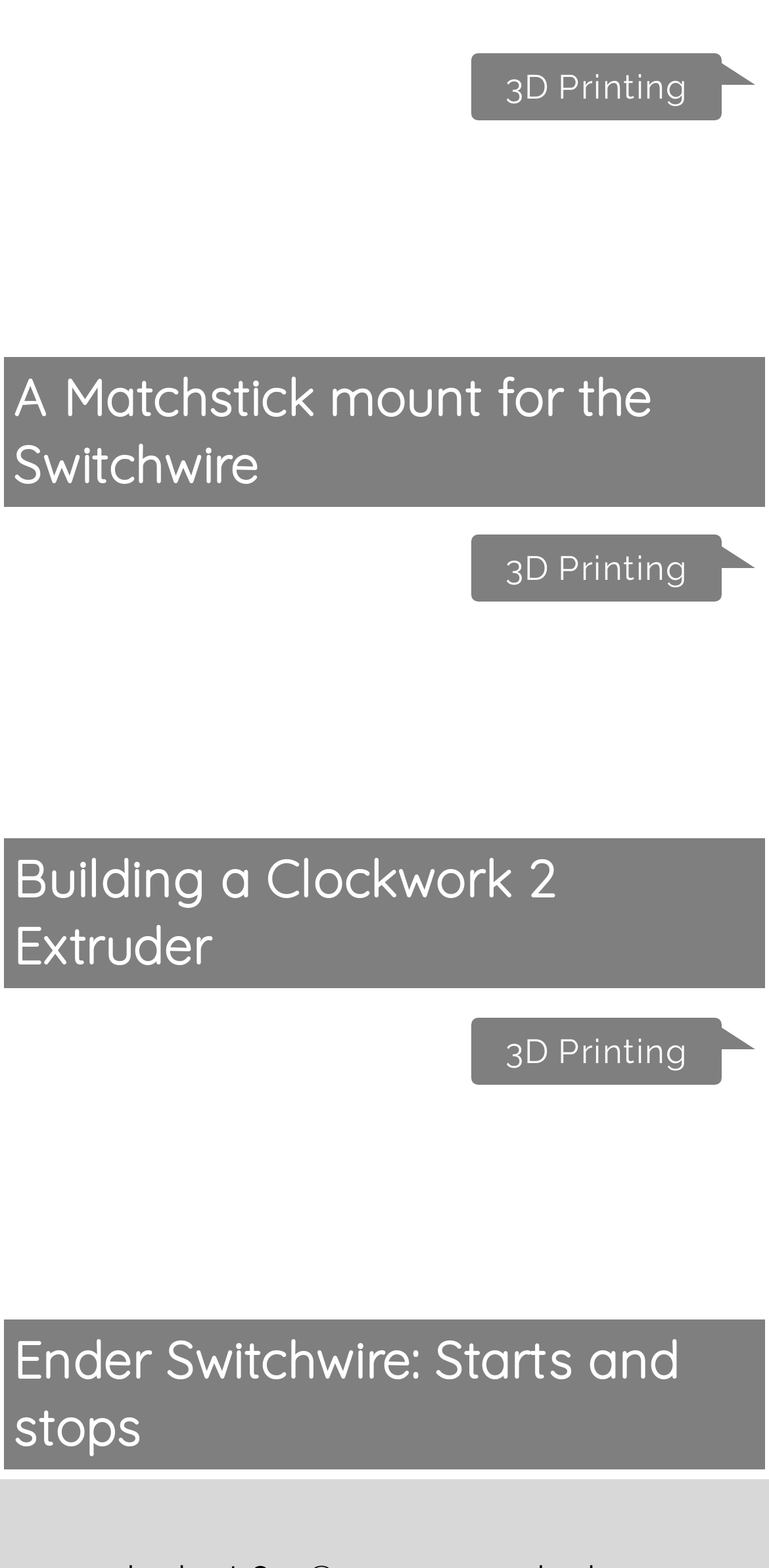What is the topic of the first article?
Use the image to answer the question with a single word or phrase.

3D Printing